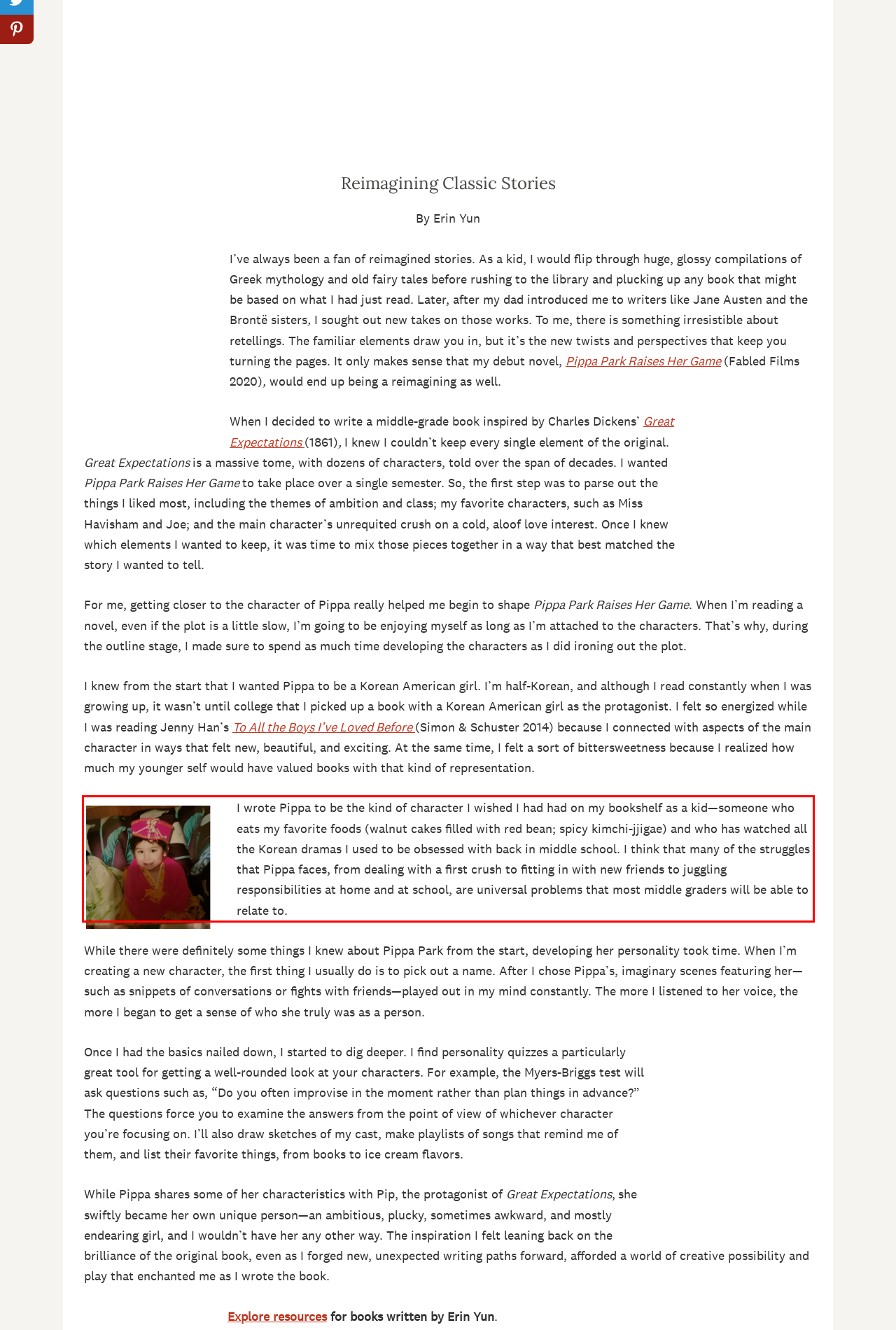Your task is to recognize and extract the text content from the UI element enclosed in the red bounding box on the webpage screenshot.

I wrote Pippa to be the kind of character I wished I had had on my bookshelf as a kid—someone who eats my favorite foods (walnut cakes filled with red bean; spicy kimchi-jjigae) and who has watched all the Korean dramas I used to be obsessed with back in middle school. I think that many of the struggles that Pippa faces, from dealing with a first crush to fitting in with new friends to juggling responsibilities at home and at school, are universal problems that most middle graders will be able to relate to.